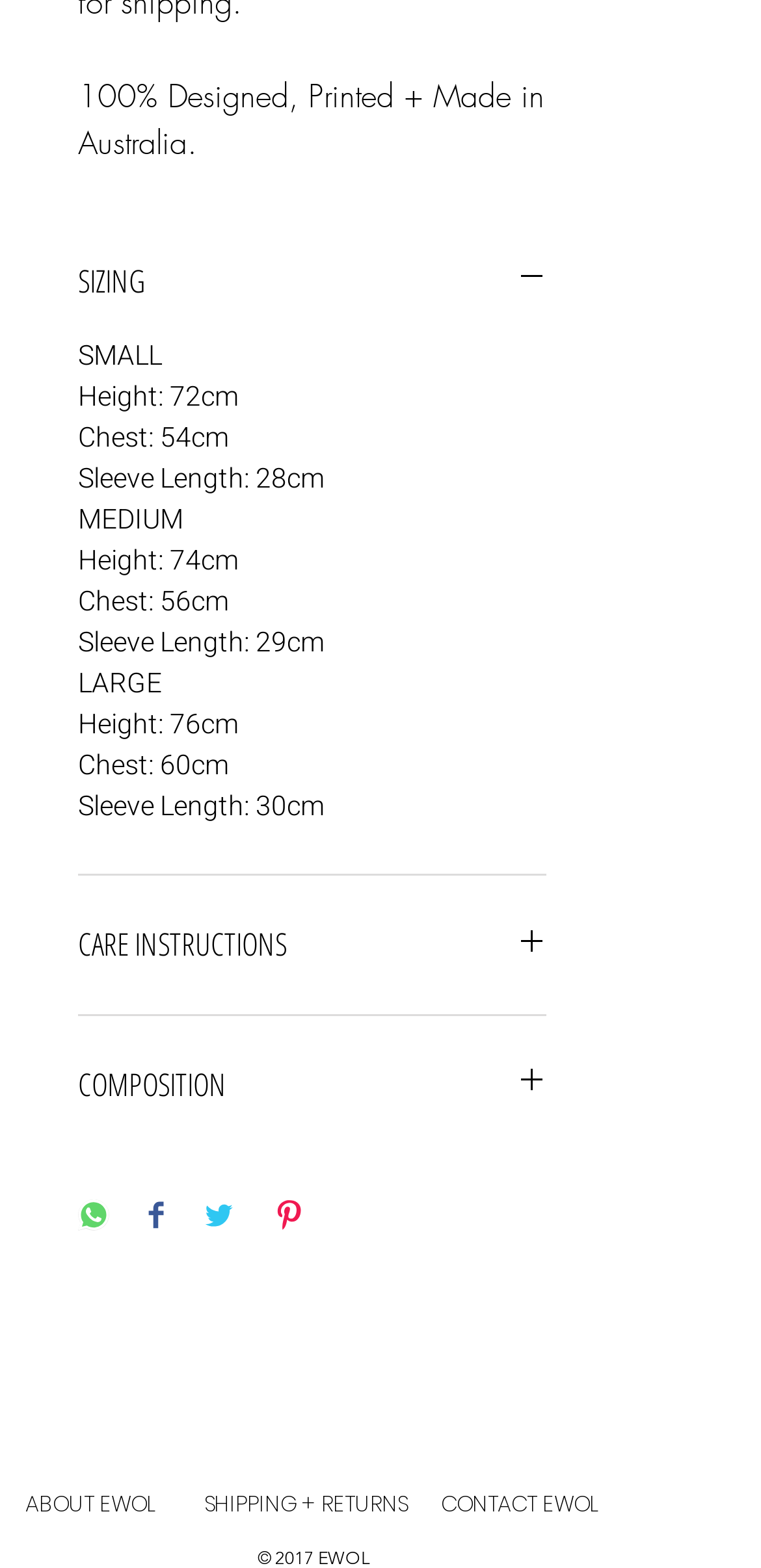Answer this question in one word or a short phrase: What are the three options for sizing?

Small, Medium, Large